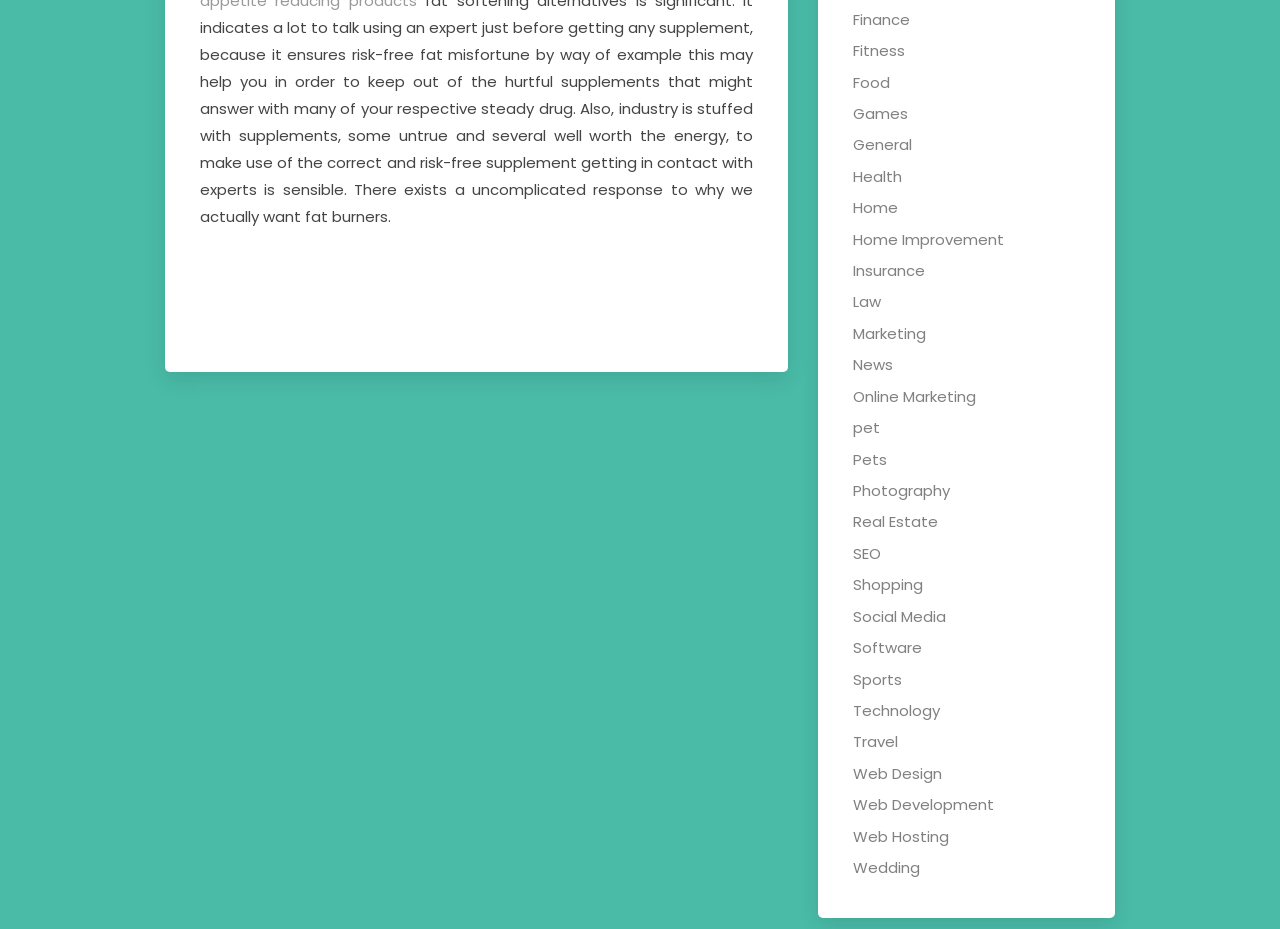Please provide the bounding box coordinates for the element that needs to be clicked to perform the following instruction: "browse the Web Design category". The coordinates should be given as four float numbers between 0 and 1, i.e., [left, top, right, bottom].

[0.667, 0.821, 0.736, 0.844]